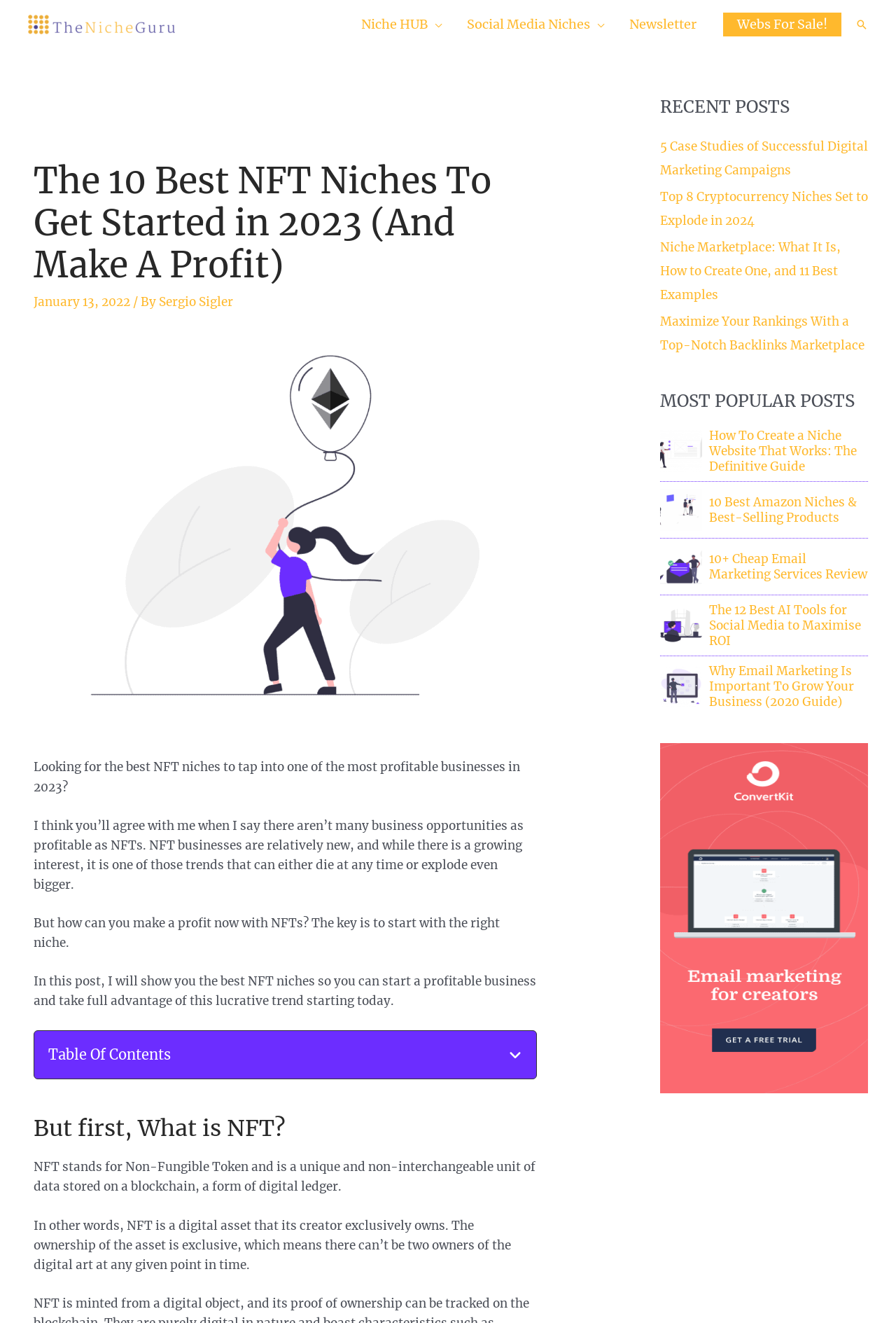Please locate the bounding box coordinates of the element that should be clicked to complete the given instruction: "Toggle the Niche HUB menu".

[0.477, 0.0, 0.493, 0.037]